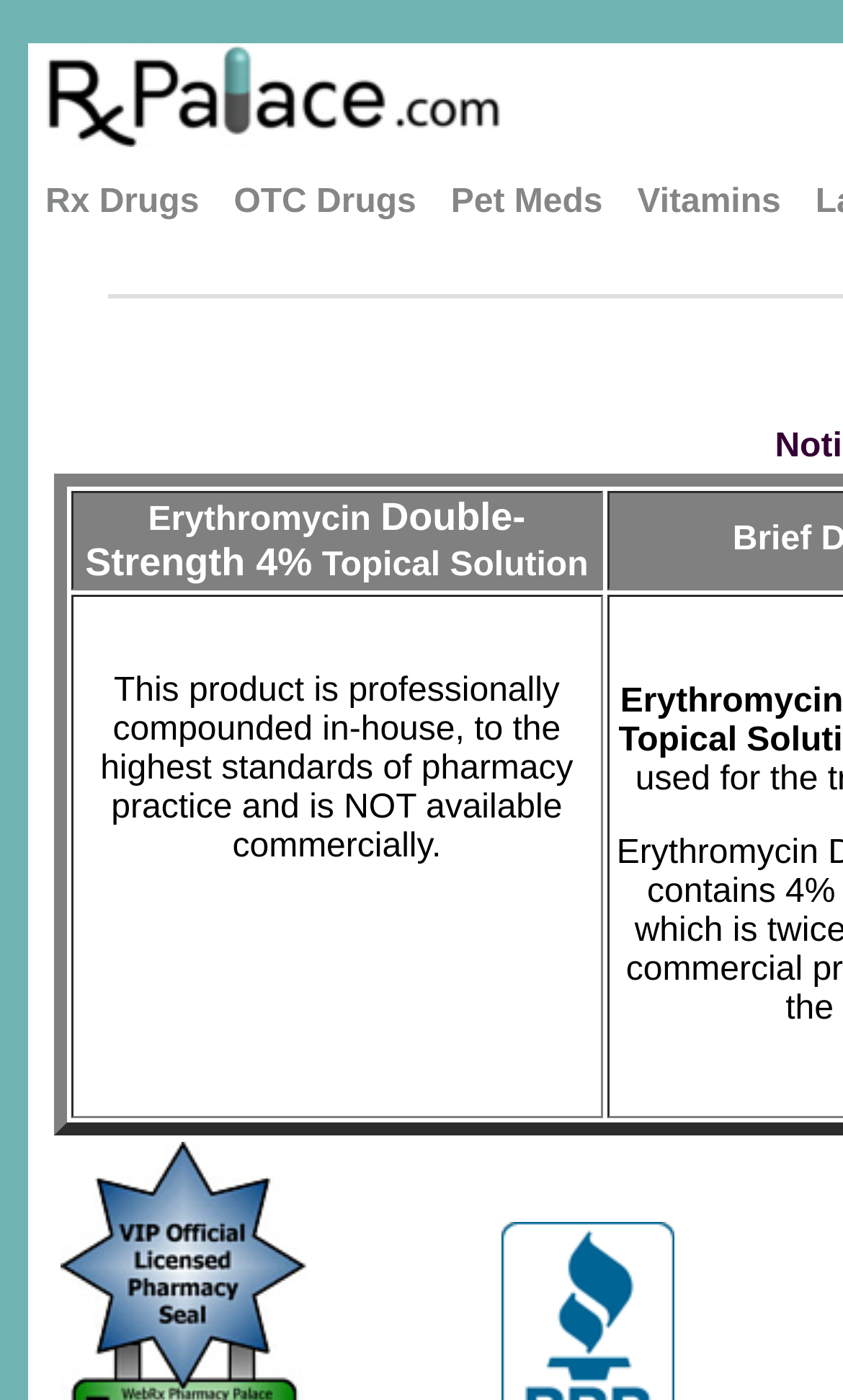Please predict the bounding box coordinates (top-left x, top-left y, bottom-right x, bottom-right y) for the UI element in the screenshot that fits the description: jbrown@meetingsites.net

None